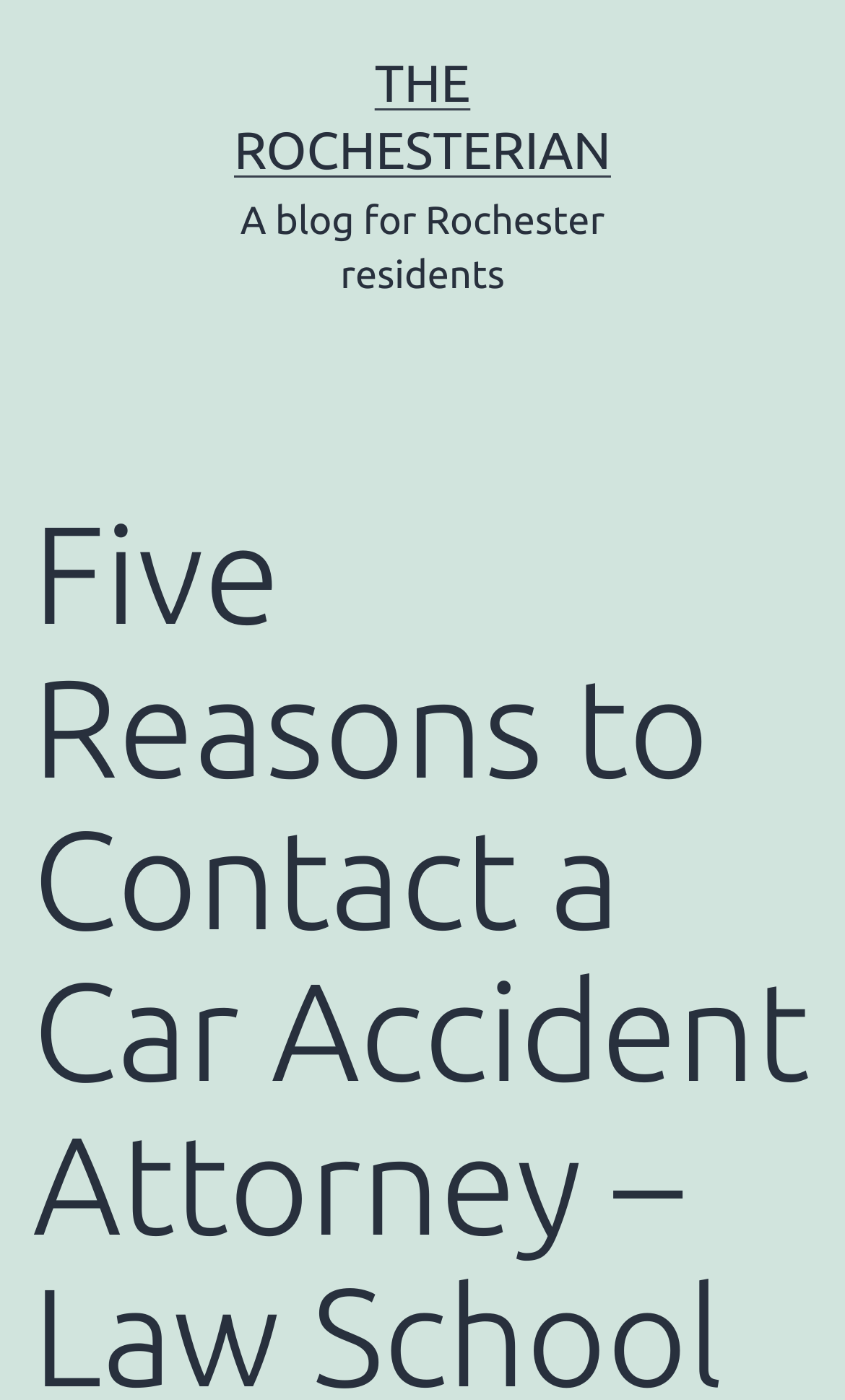Identify the bounding box coordinates for the UI element described as: "The Rochesterian". The coordinates should be provided as four floats between 0 and 1: [left, top, right, bottom].

[0.277, 0.038, 0.723, 0.128]